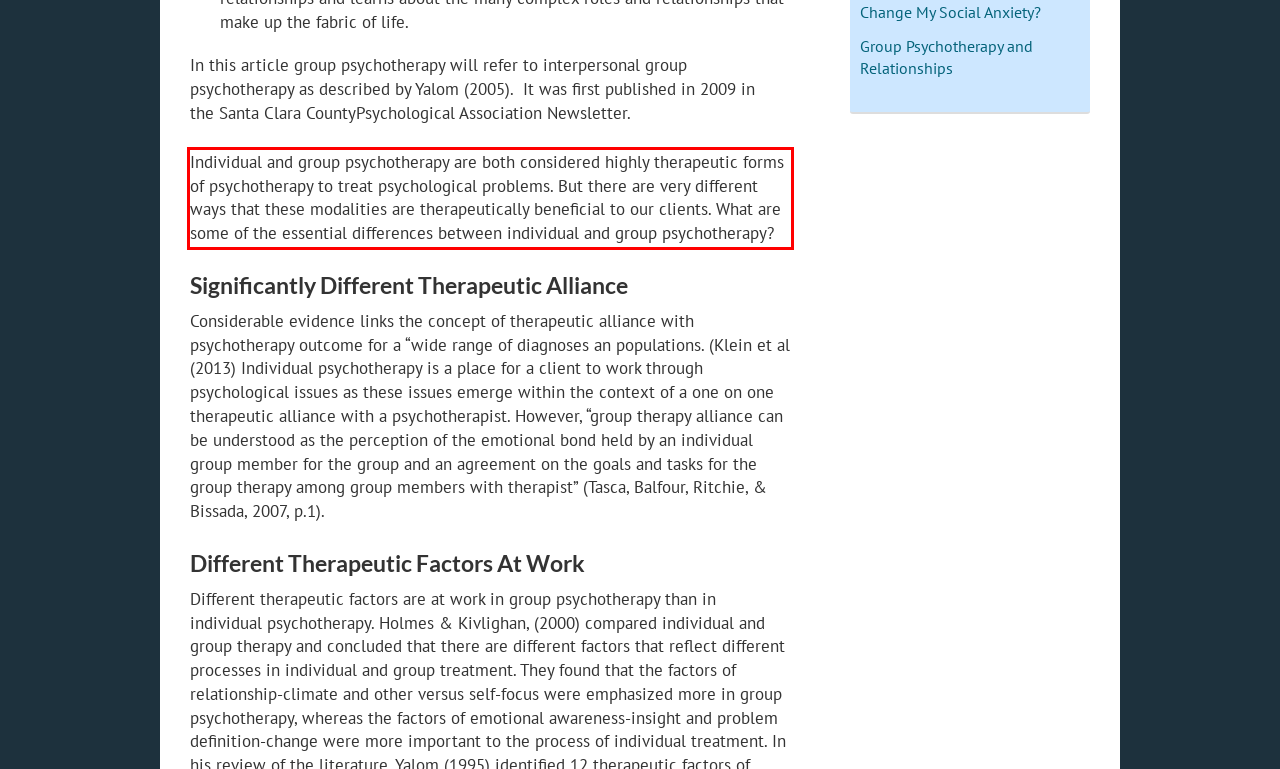Within the screenshot of the webpage, locate the red bounding box and use OCR to identify and provide the text content inside it.

Individual and group psychotherapy are both considered highly therapeutic forms of psychotherapy to treat psychological problems. But there are very different ways that these modalities are therapeutically beneficial to our clients. What are some of the essential differences between individual and group psychotherapy?